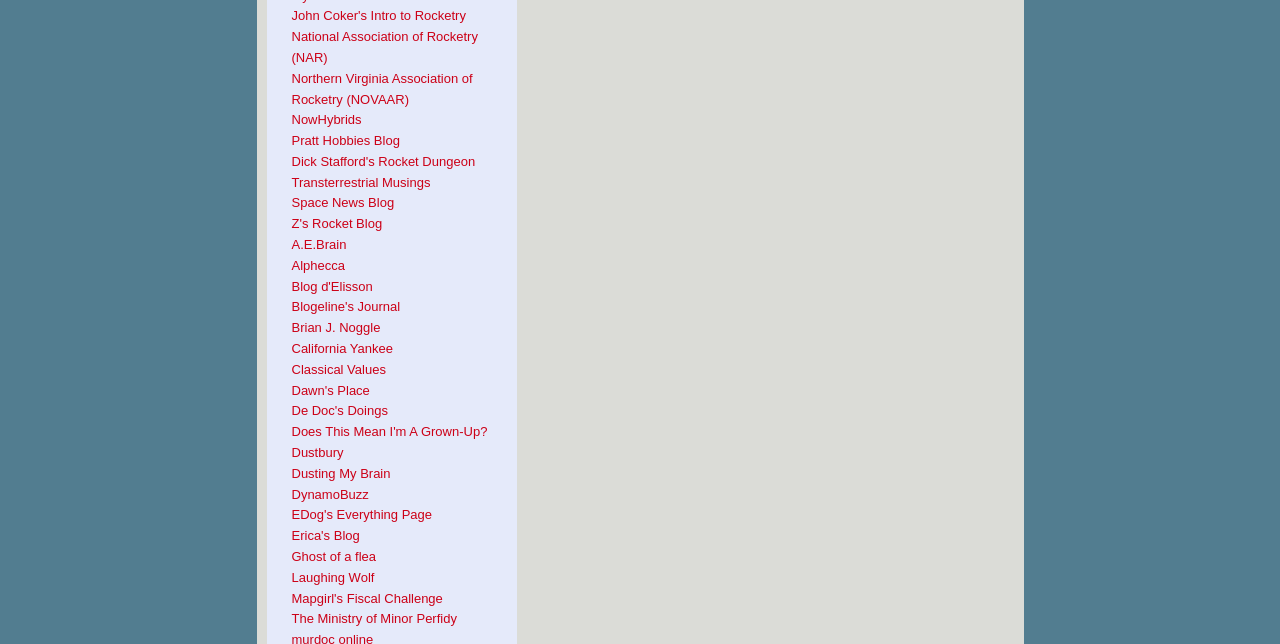Select the bounding box coordinates of the element I need to click to carry out the following instruction: "check out Pratt Hobbies Blog".

[0.228, 0.207, 0.312, 0.23]